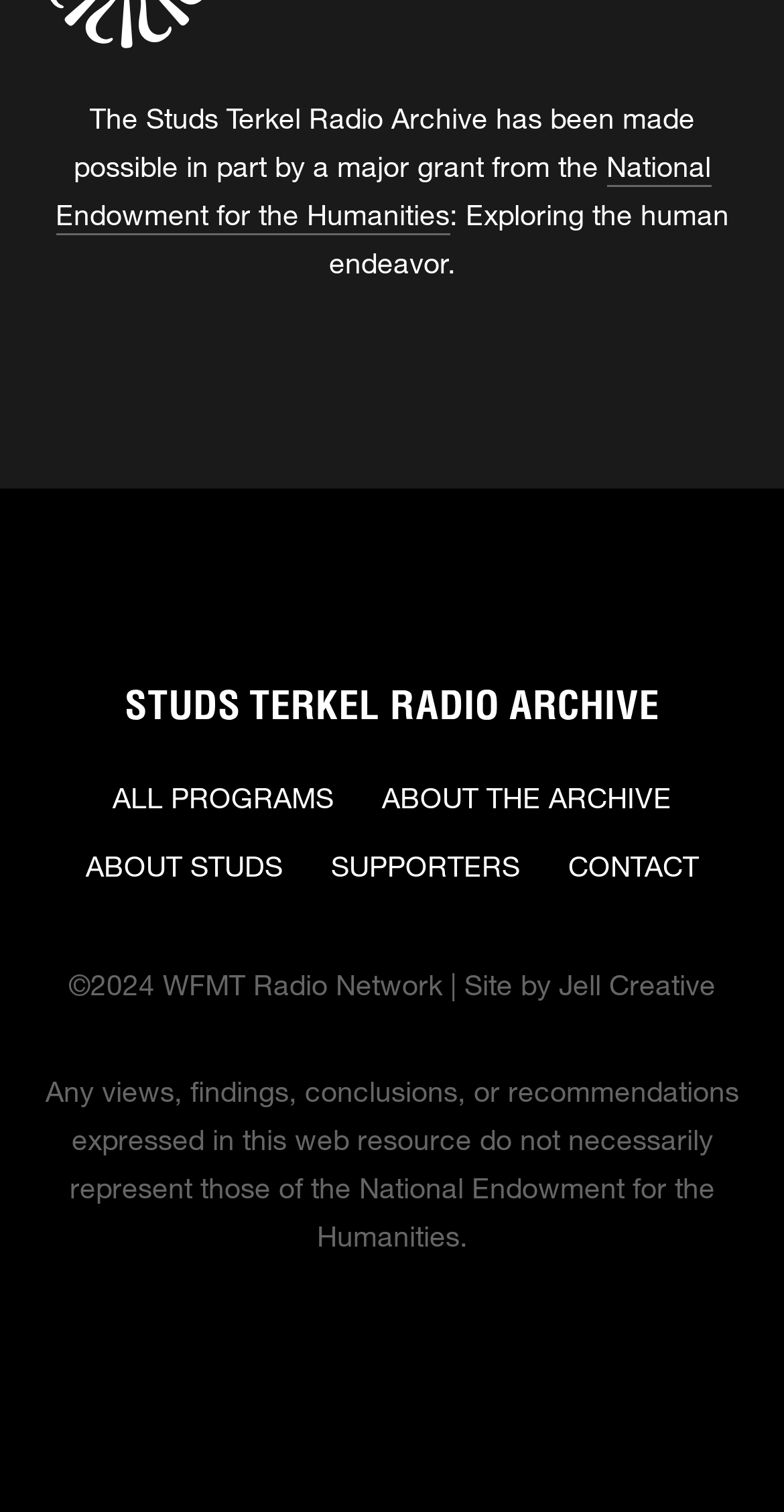Using the details in the image, give a detailed response to the question below:
What organization provided a major grant for the archive?

The organization that provided a major grant for the archive can be found in the link element with the text 'National Endowment for the Humanities' at coordinates [0.071, 0.099, 0.906, 0.156].